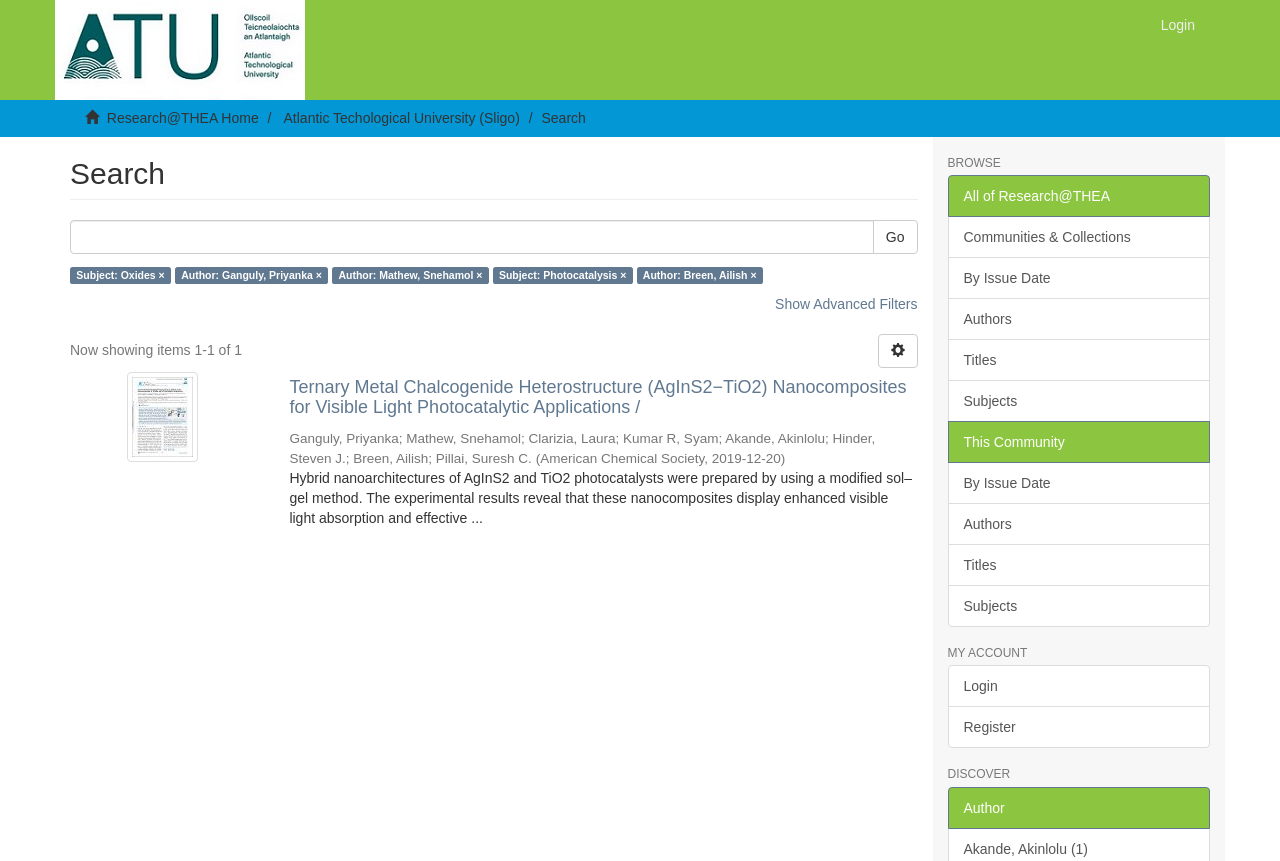Identify the bounding box of the HTML element described as: "Research@THEA Home".

[0.083, 0.128, 0.202, 0.146]